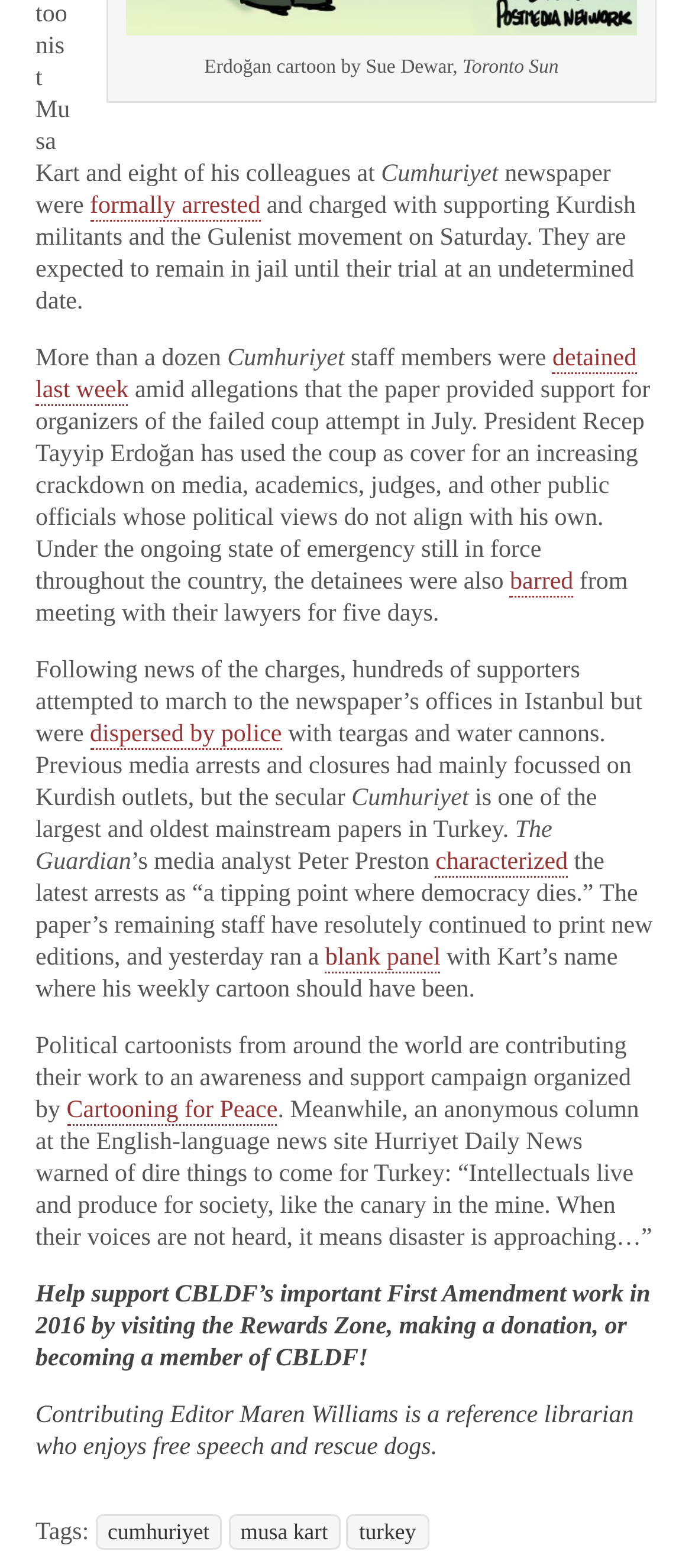Respond to the question below with a single word or phrase: What is the name of the newspaper?

Cumhuriyet